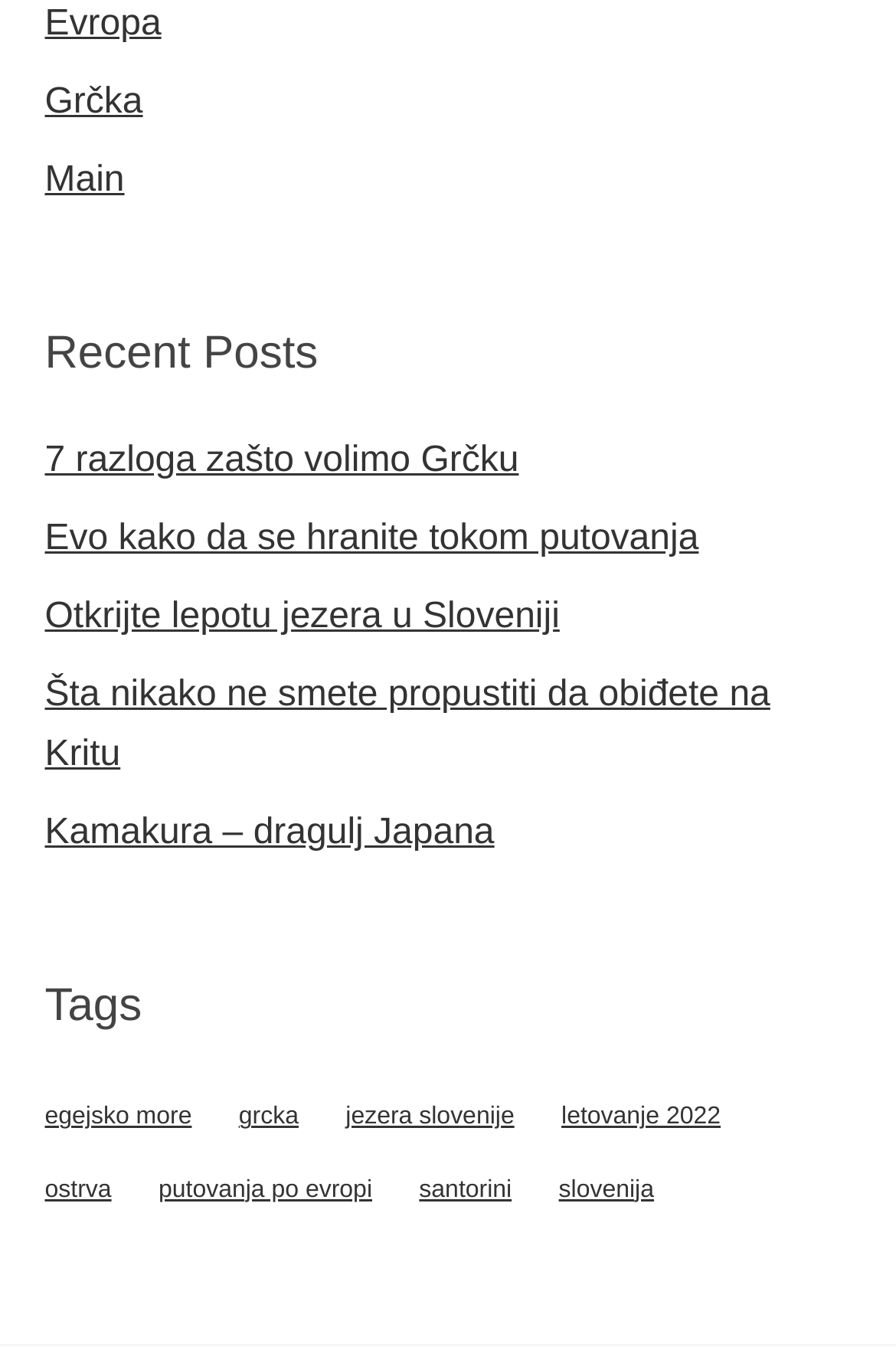What is the first country mentioned in the webpage?
Please provide a single word or phrase as your answer based on the screenshot.

Evropa